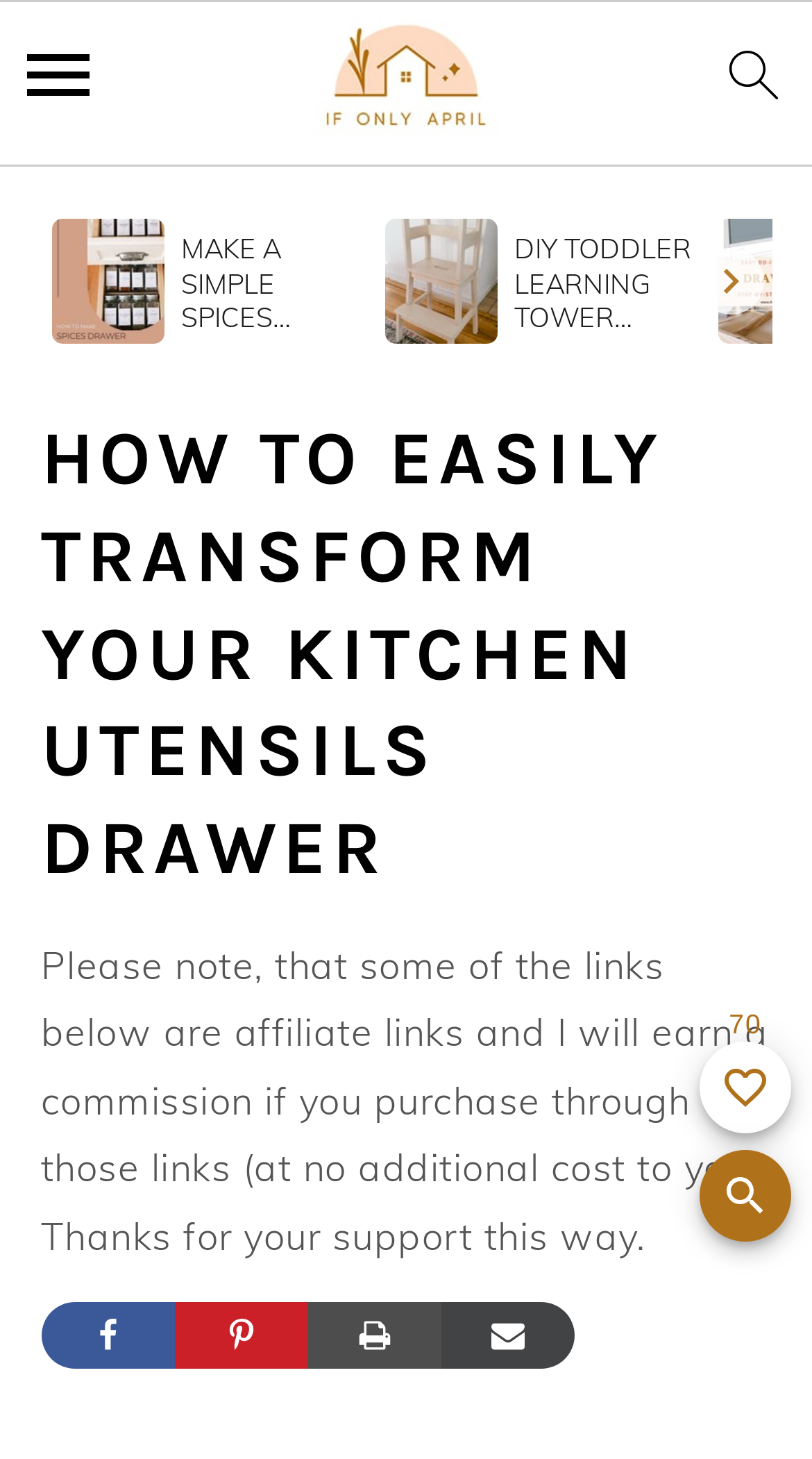What is the purpose of the 'Scroll to top' button? Analyze the screenshot and reply with just one word or a short phrase.

To scroll to the top of the page